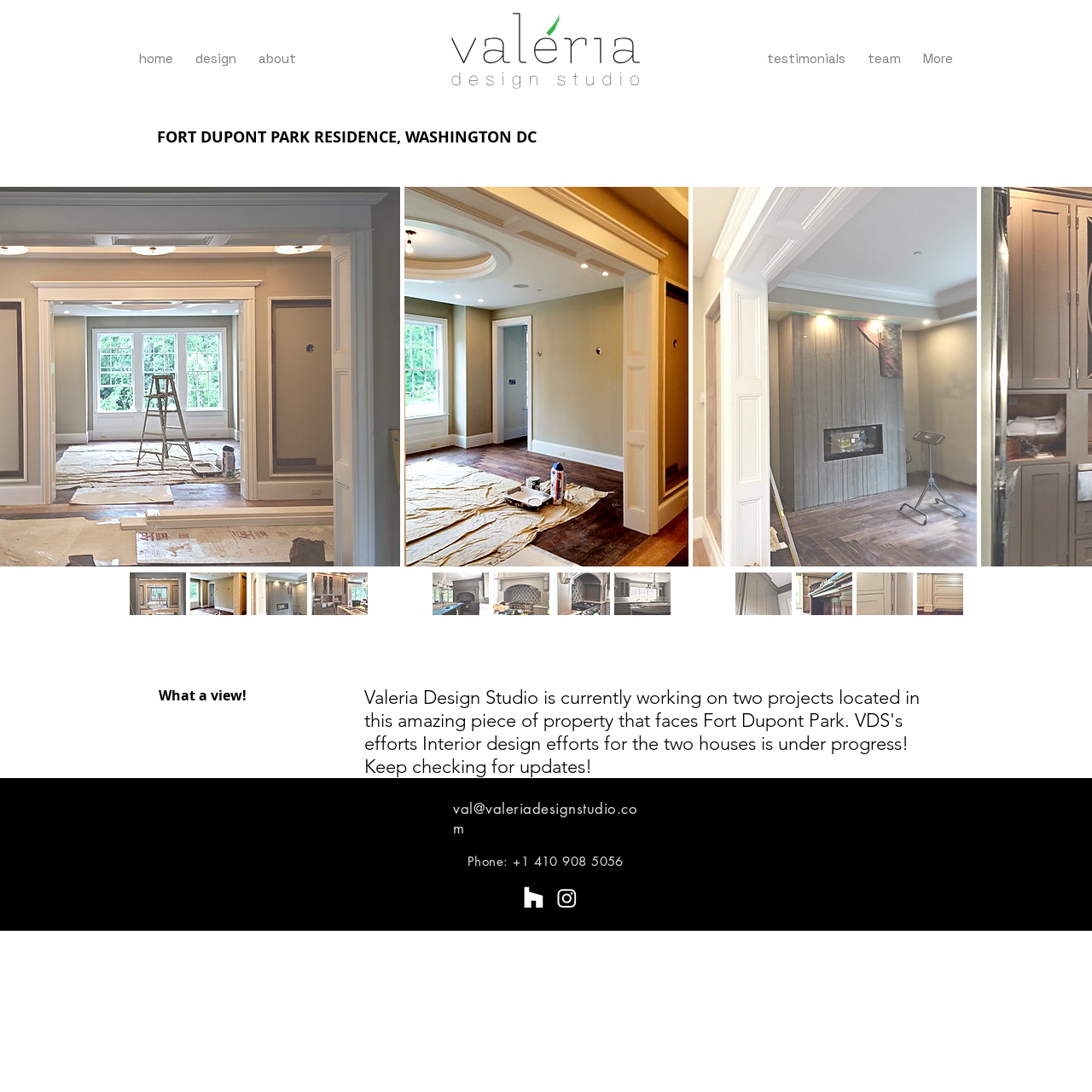Predict the bounding box coordinates of the area that should be clicked to accomplish the following instruction: "visit social media". The bounding box coordinates should consist of four float numbers between 0 and 1, i.e., [left, top, right, bottom].

[0.477, 0.811, 0.5, 0.834]